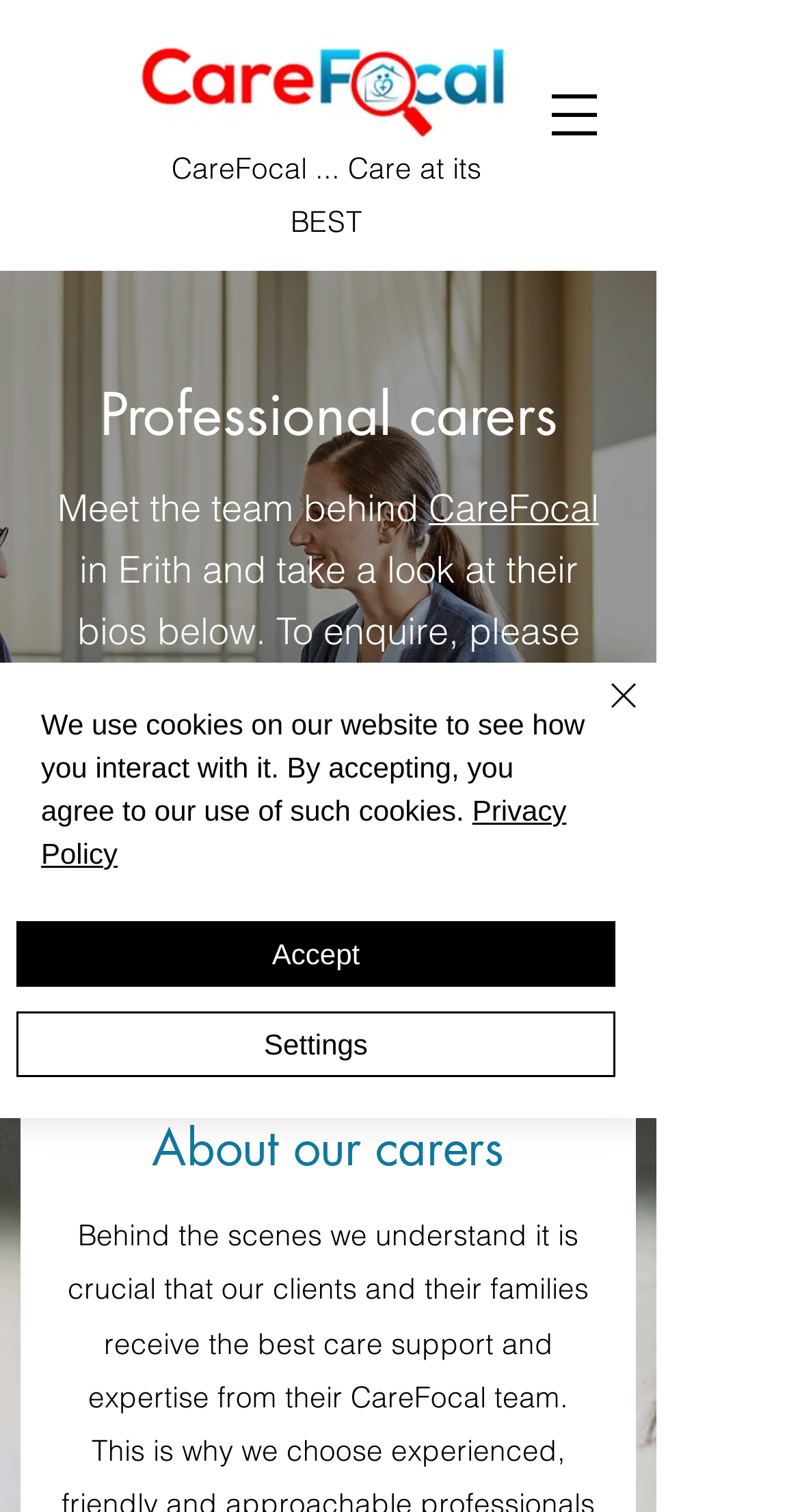Bounding box coordinates are specified in the format (top-left x, top-left y, bottom-right x, bottom-right y). All values are floating point numbers bounded between 0 and 1. Please provide the bounding box coordinate of the region this sentence describes: aria-label="Close"

[0.687, 0.444, 0.81, 0.509]